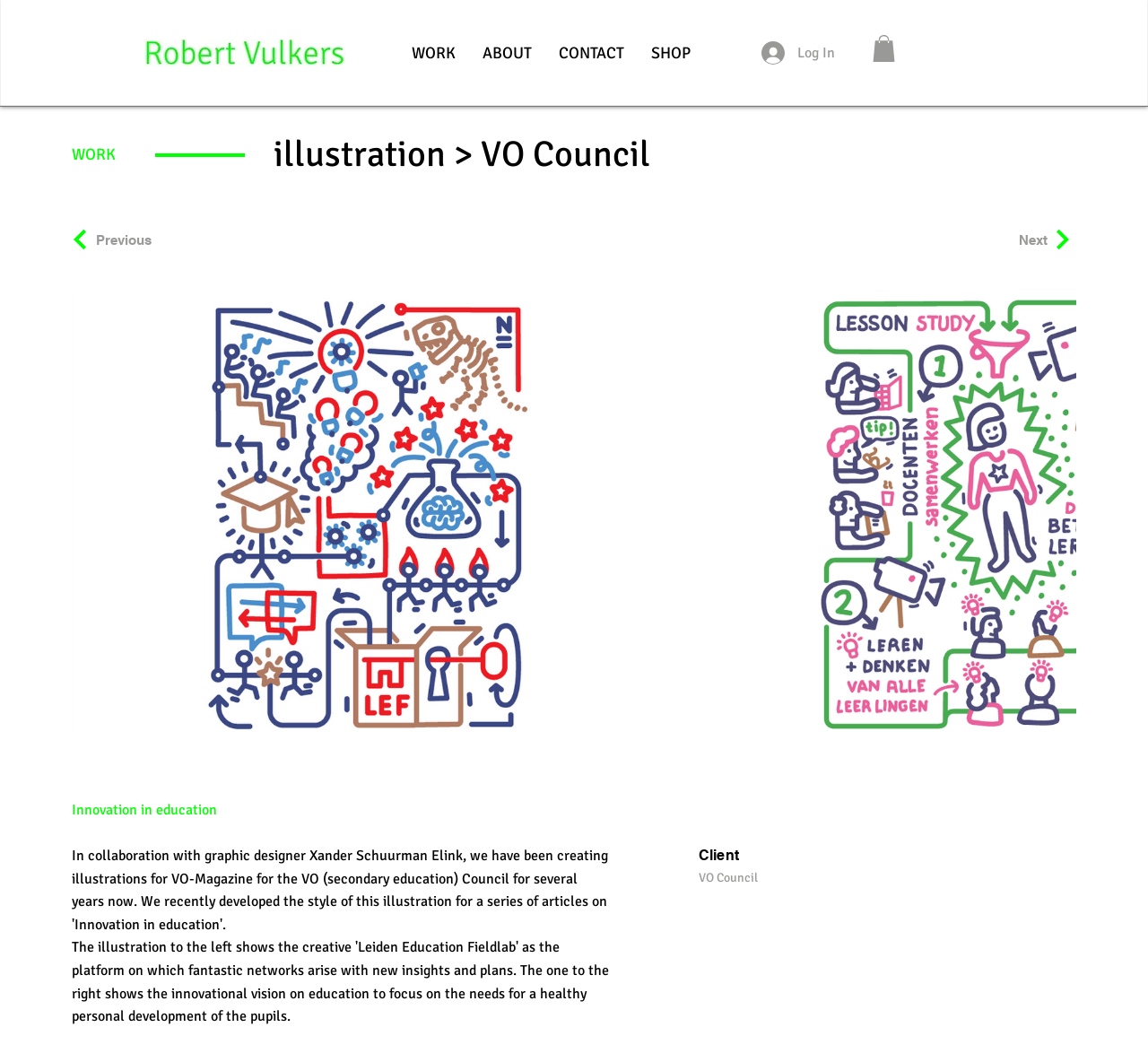What is the client of the project?
Using the image, answer in one word or phrase.

VO Council